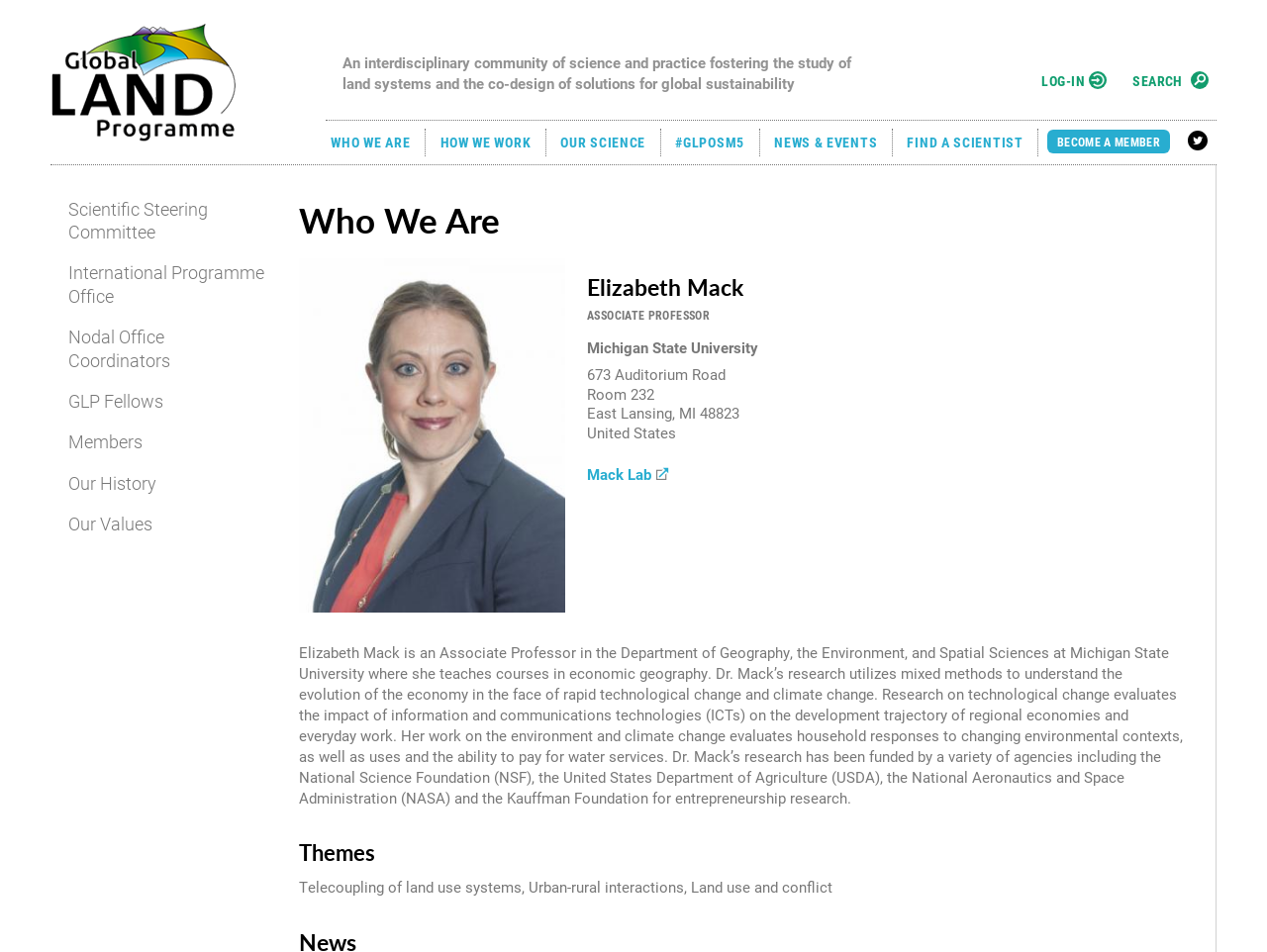Determine the bounding box coordinates of the element that should be clicked to execute the following command: "Check the 'NEWS & EVENTS' section".

[0.607, 0.135, 0.697, 0.164]